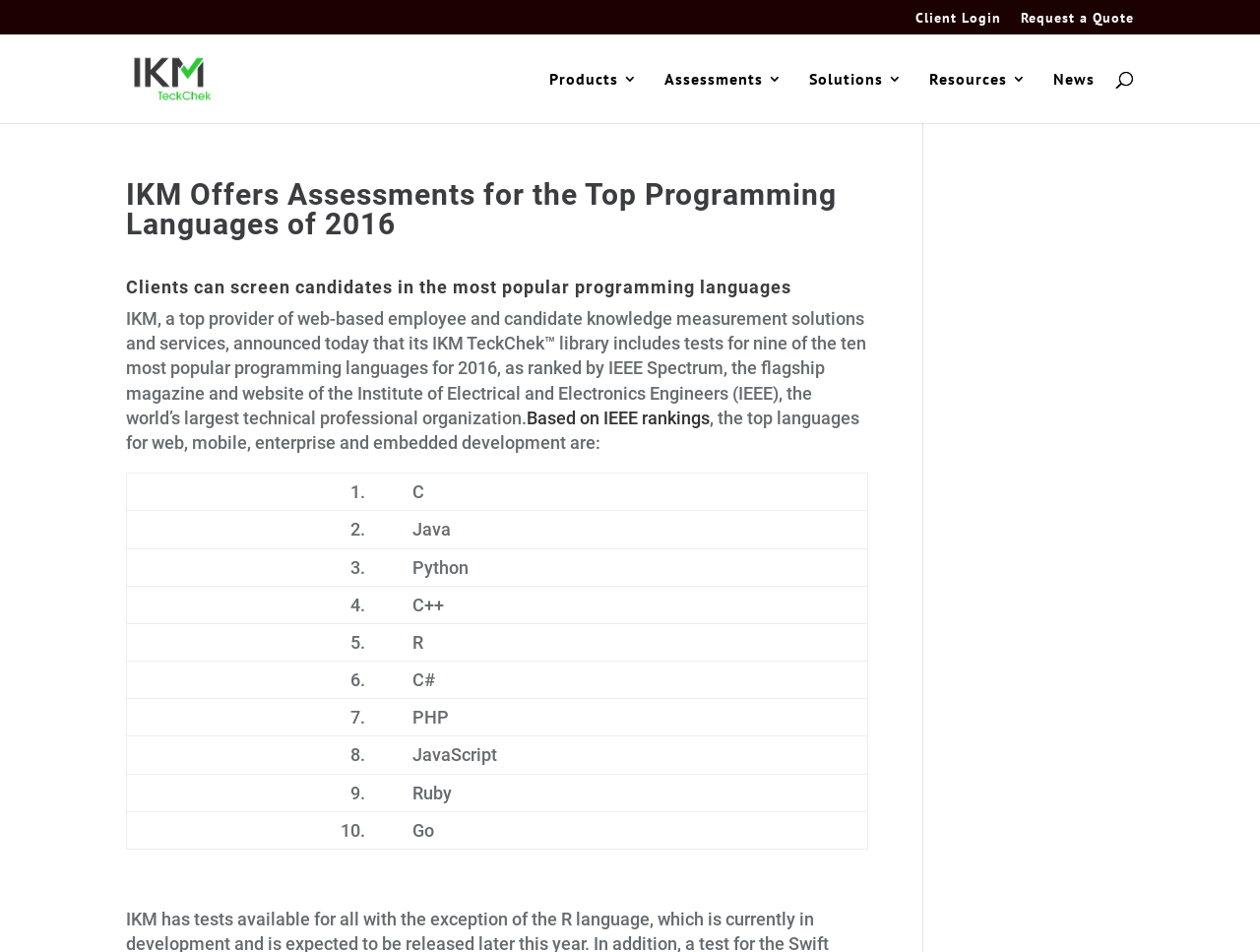Please identify the bounding box coordinates of the clickable area that will allow you to execute the instruction: "Click on Client Login".

[0.727, 0.011, 0.795, 0.036]